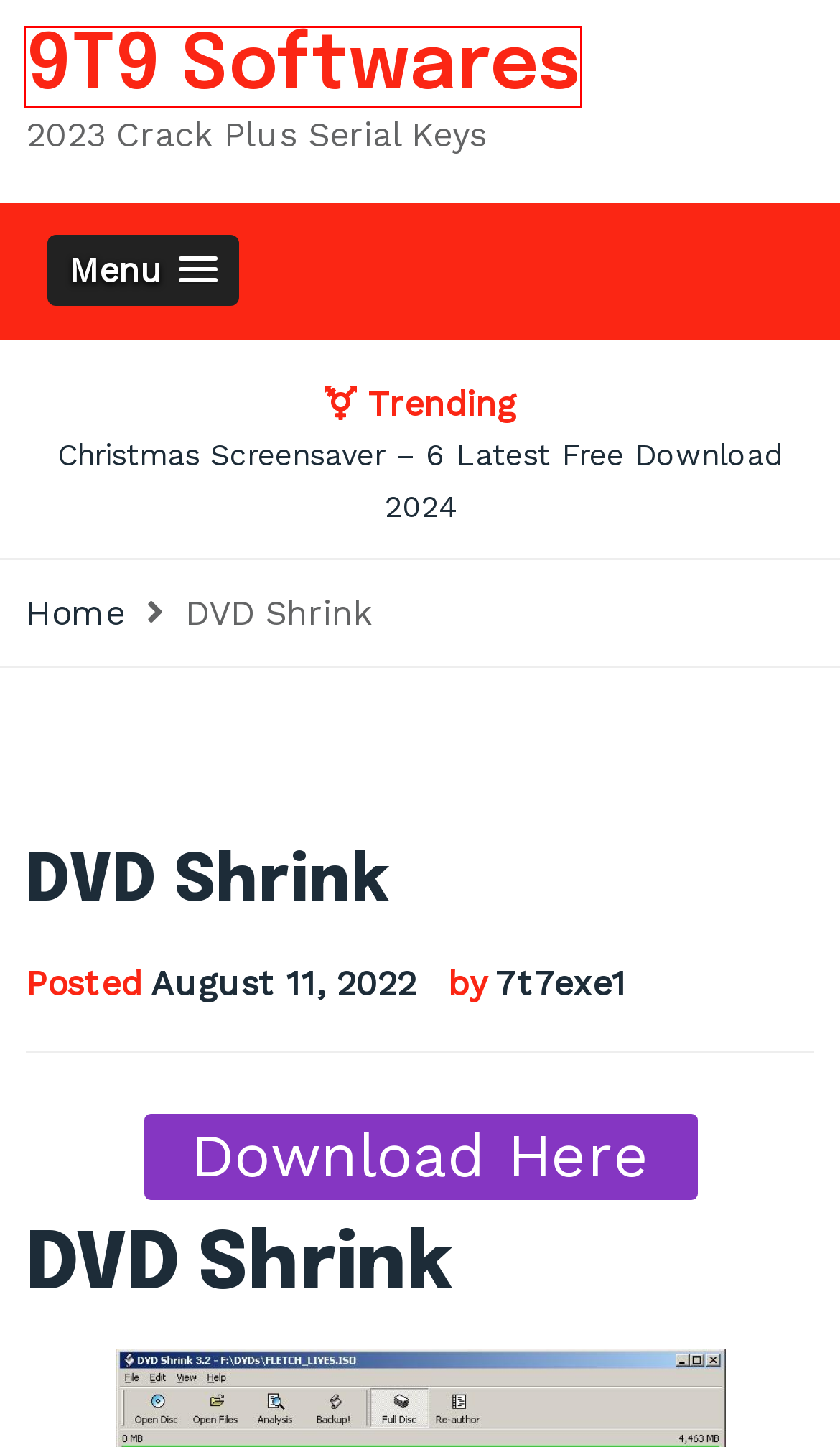Analyze the given webpage screenshot and identify the UI element within the red bounding box. Select the webpage description that best matches what you expect the new webpage to look like after clicking the element. Here are the candidates:
A. Free Online All Video Downloader - All Video Downloader
B. 7t7exe1, Author at 9T9 Softwares
C. 9T9 Softwares 2023 Crack Plus Serial Keys
D. AddToAny - Share
E. Best WordPress Theme Development Service -Themeuniver
F. EOCP Driver for Sony Eyetoy USB Camera 2023 Crack Plus Serial Keys
G. Christmas Screensaver - 6 Latest Free Download 2024 2023 Crack Plus Serial Keys
H. Update for Outlook Junk E-mail Filter (KB924884) Free Download 2024 2023 Crack Plus Serial Keys

C